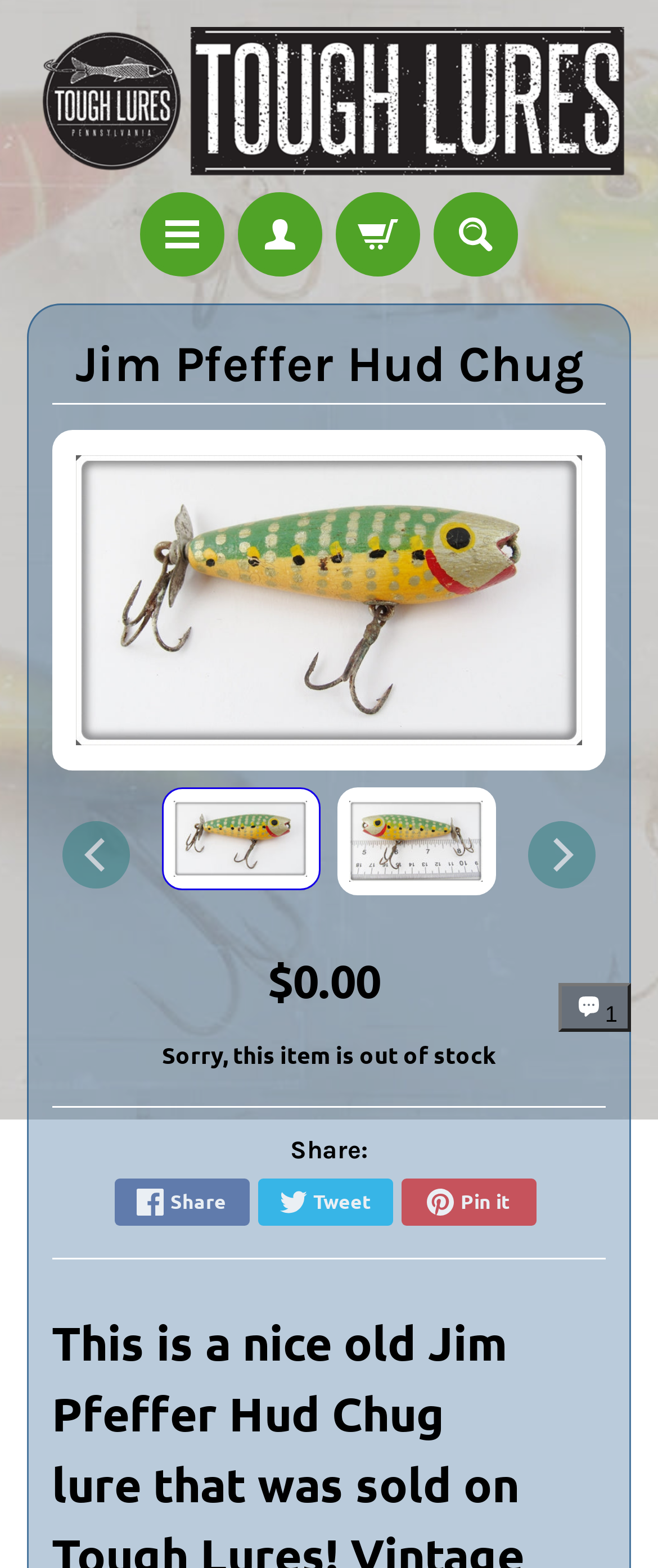Could you highlight the region that needs to be clicked to execute the instruction: "Follow on Facebook"?

None